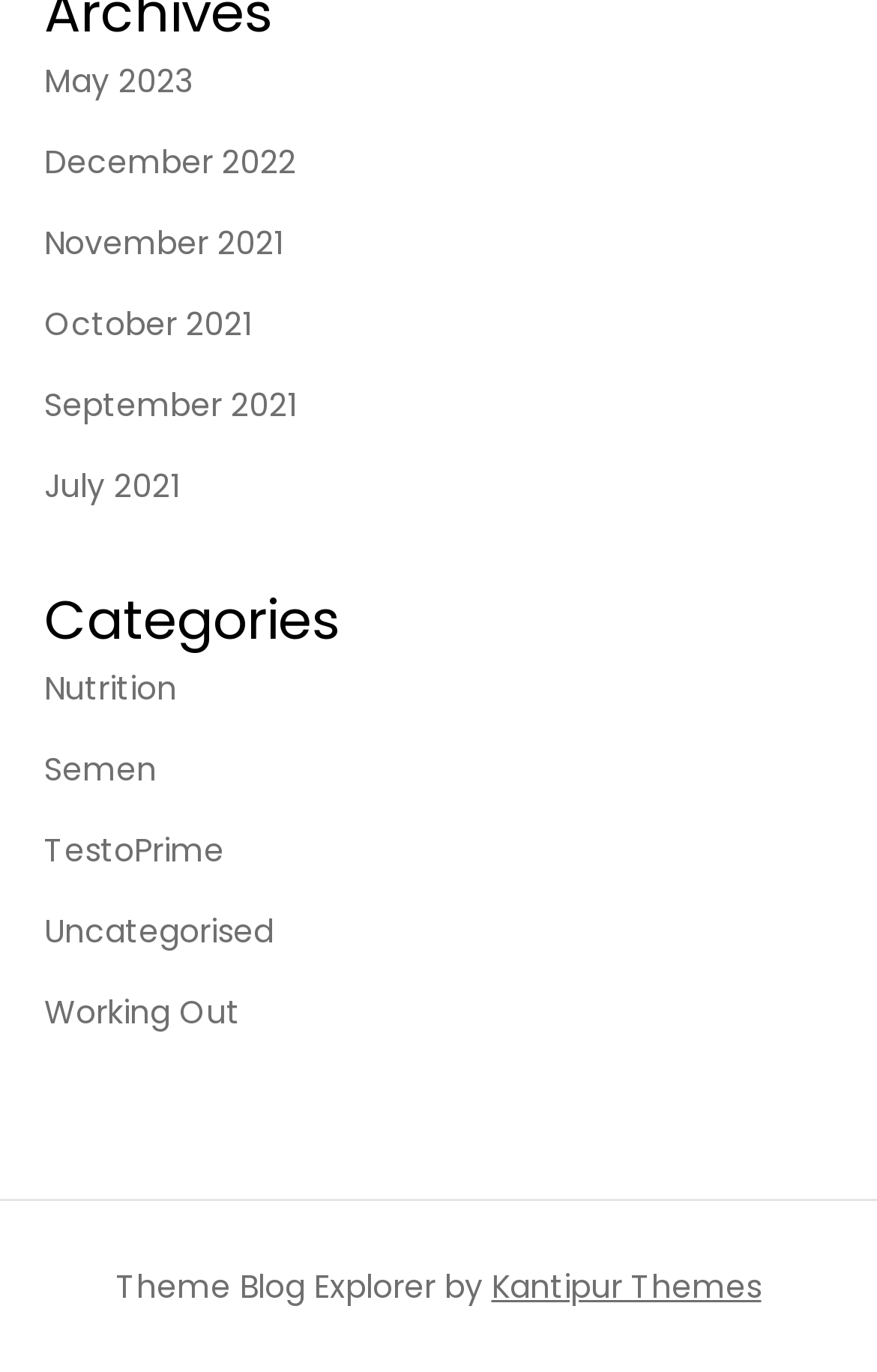Using the details in the image, give a detailed response to the question below:
What is the theme of the blog?

I read the text at the bottom of the webpage, which says 'Theme Blog Explorer by Kantipur Themes', and found that the theme of the blog is Blog Explorer.